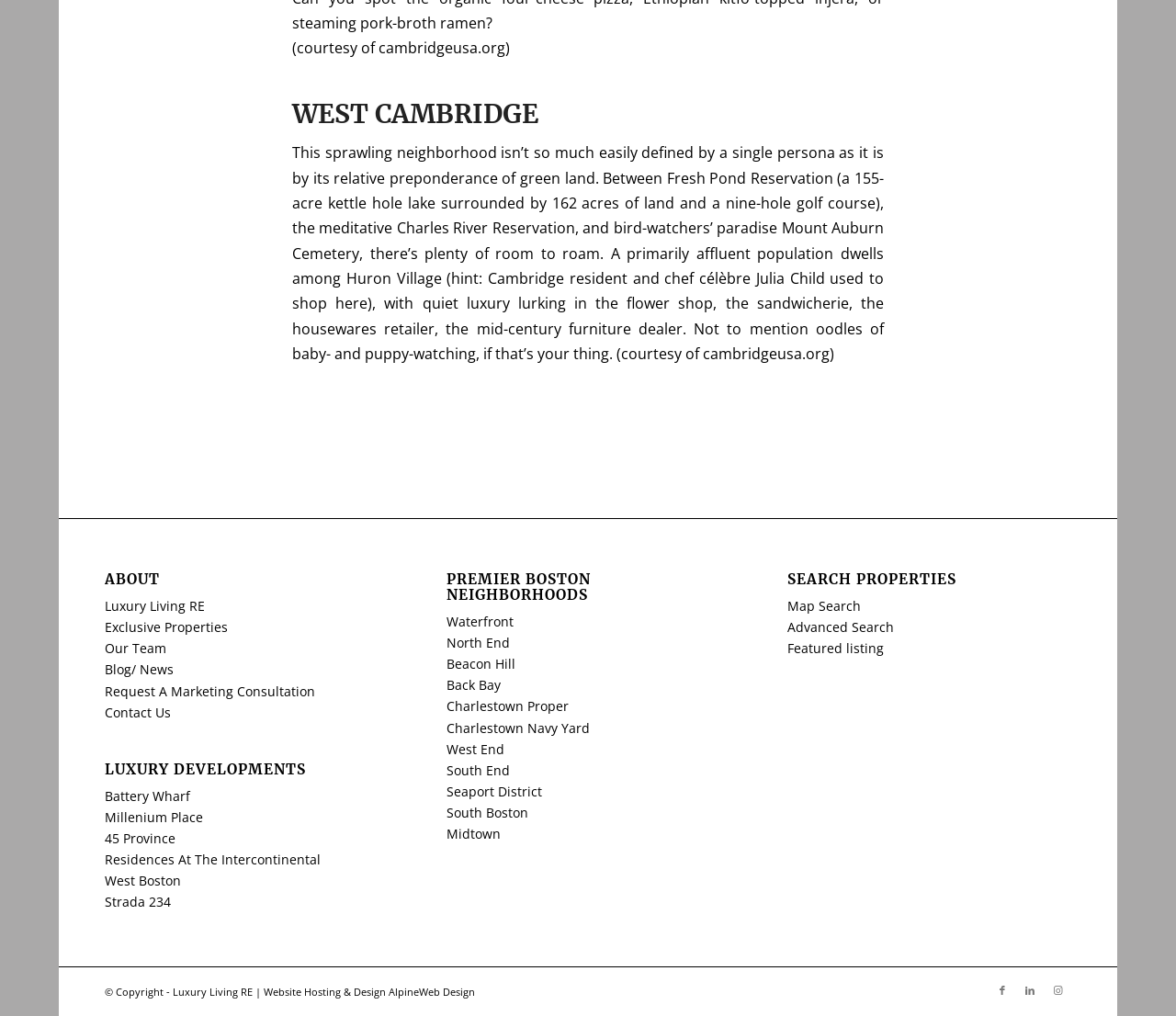What is the name of the famous chef mentioned?
Using the information from the image, provide a comprehensive answer to the question.

The text '...Huron Village (hint: Cambridge resident and chef célèbre Julia Child used to shop here)...' mentions Julia Child as a famous chef.